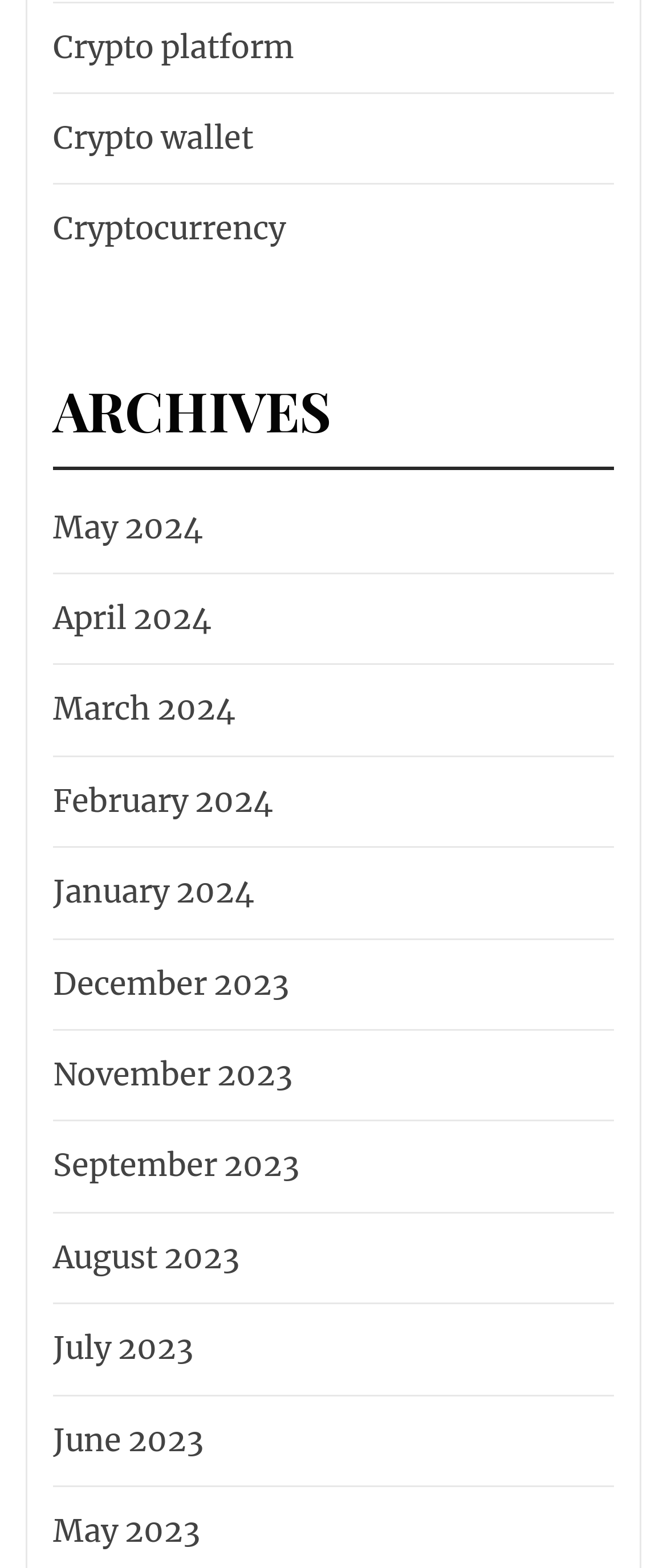What is the category of the links at the top?
Could you give a comprehensive explanation in response to this question?

The links at the top of the webpage, namely 'Crypto platform', 'Crypto wallet', and 'Cryptocurrency', suggest that the category of these links is related to cryptocurrency or crypto.